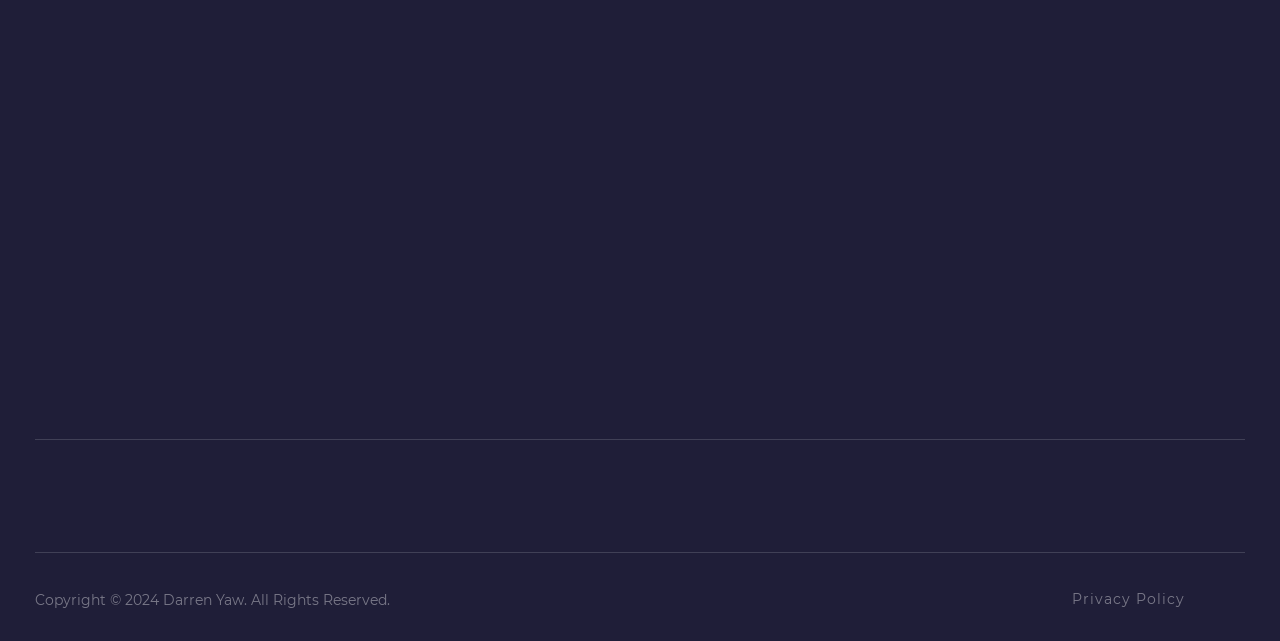Using details from the image, please answer the following question comprehensively:
What is the name of the person on this website?

The name 'Darren Yaw' is mentioned as a heading on the webpage, and it is also linked as 'DARREN YAW' which suggests that it is the name of the person associated with this website.